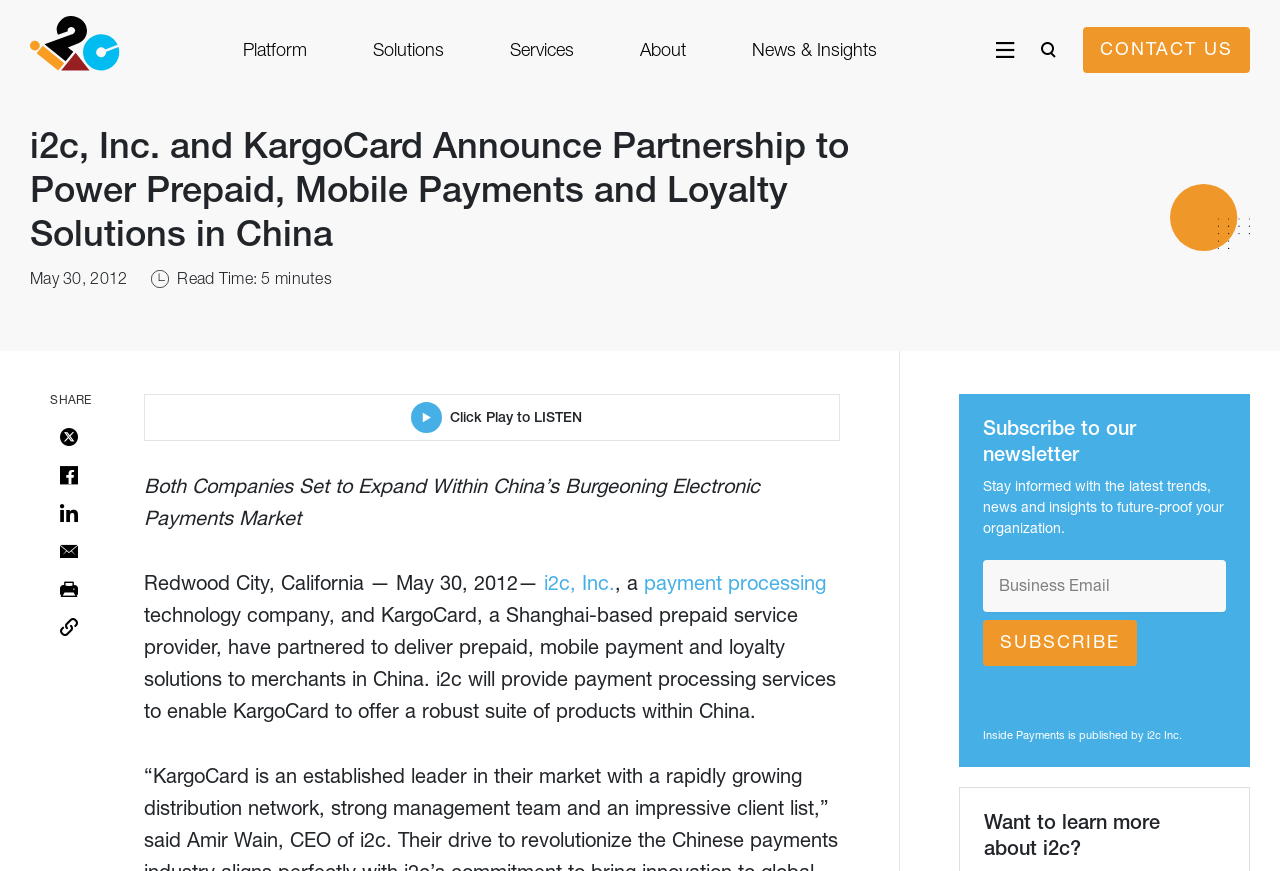Highlight the bounding box coordinates of the region I should click on to meet the following instruction: "Click the 'Twitter' link".

[0.047, 0.491, 0.061, 0.517]